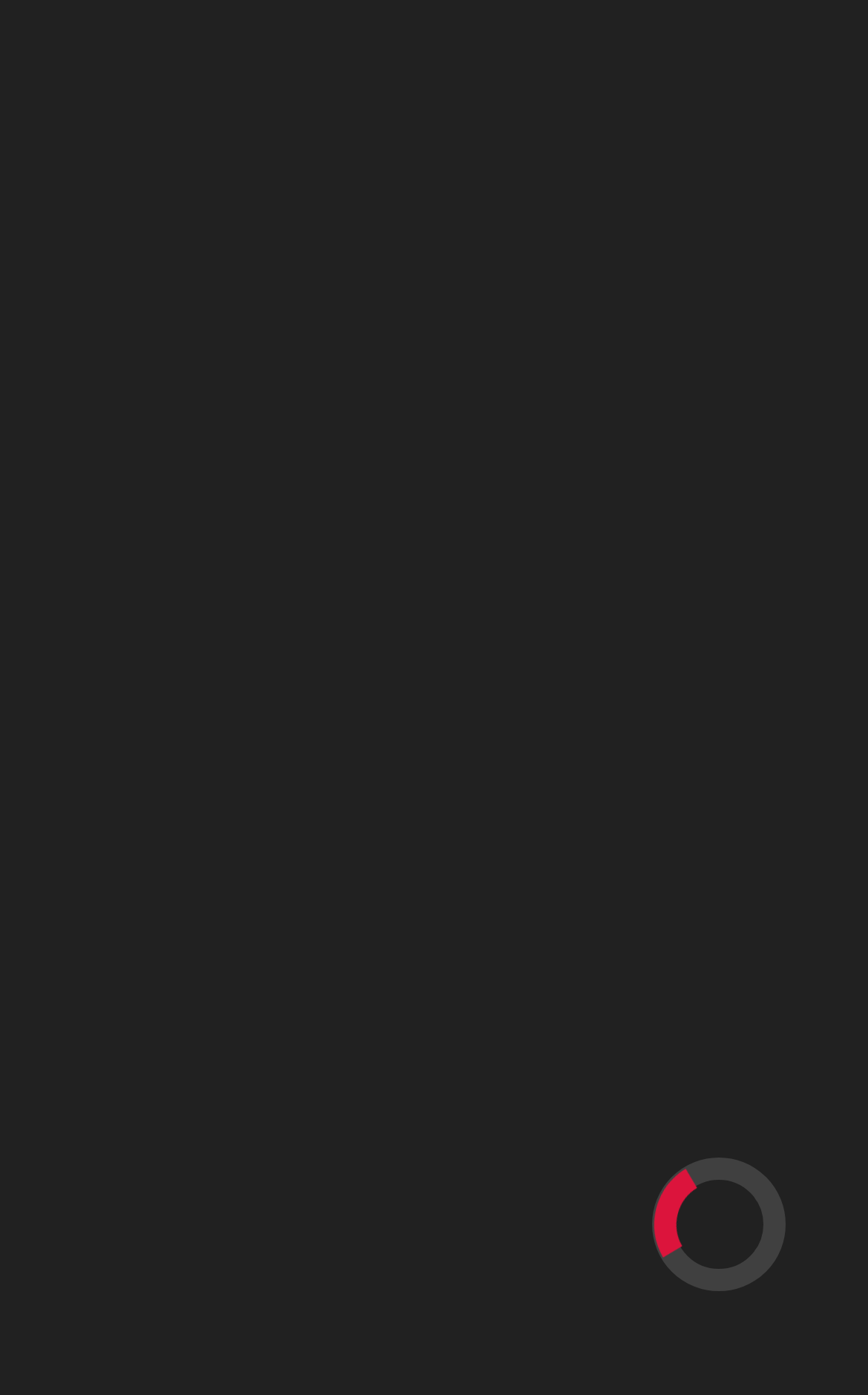Determine the title of the webpage and give its text content.

President-elect Donald J. Trump: the electorate